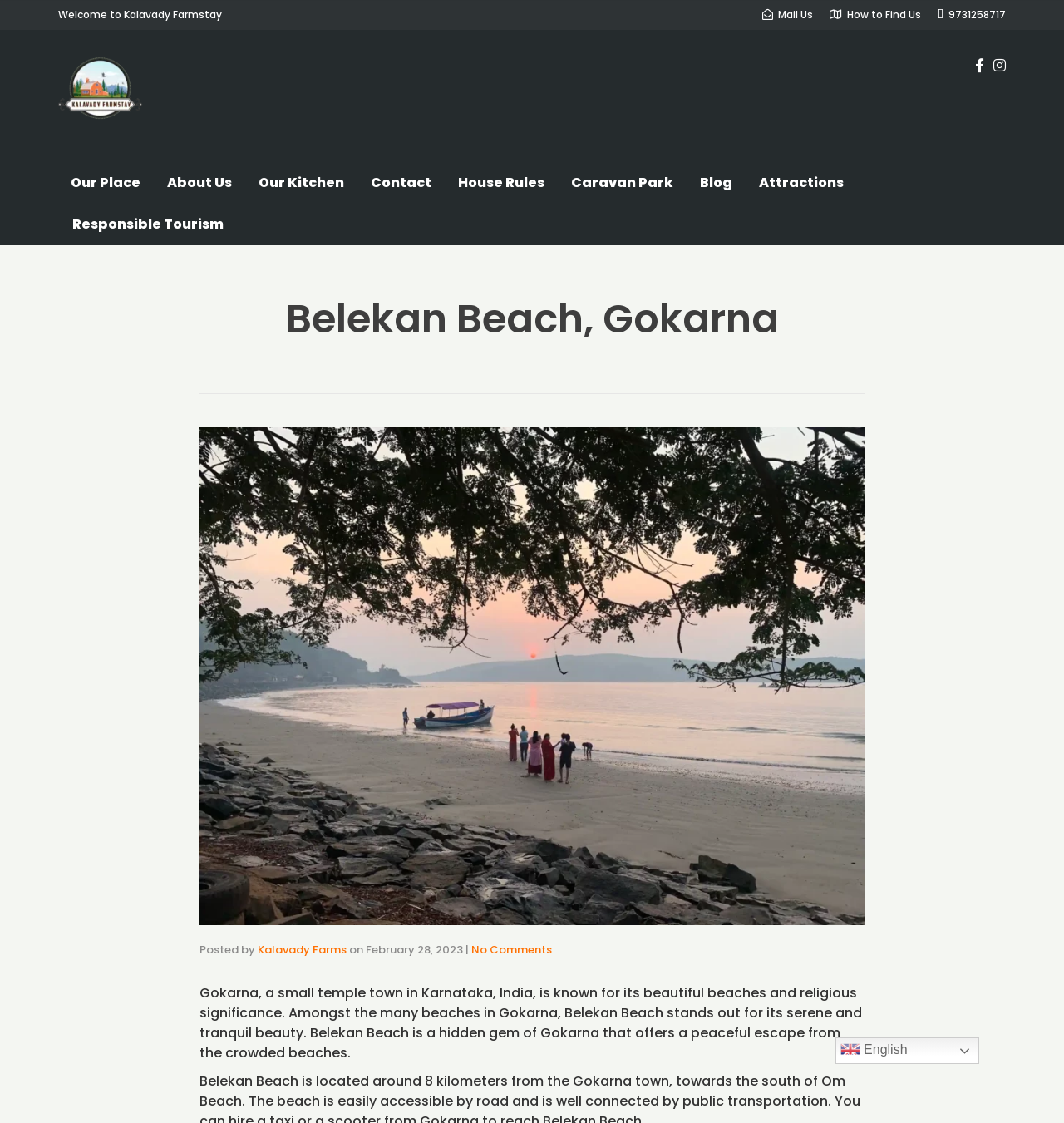Answer briefly with one word or phrase:
What is the date of the latest article?

February 28, 2023